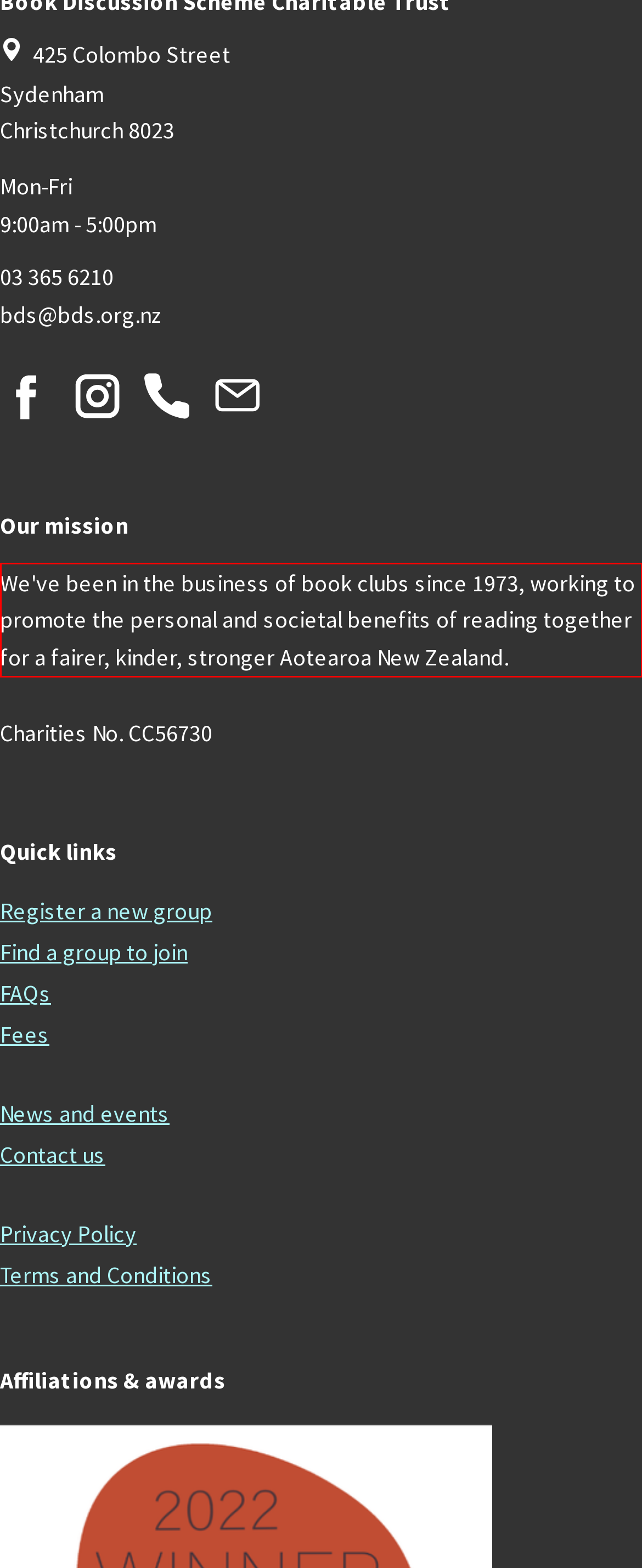Extract and provide the text found inside the red rectangle in the screenshot of the webpage.

We've been in the business of book clubs since 1973, working to promote the personal and societal benefits of reading together for a fairer, kinder, stronger Aotearoa New Zealand.